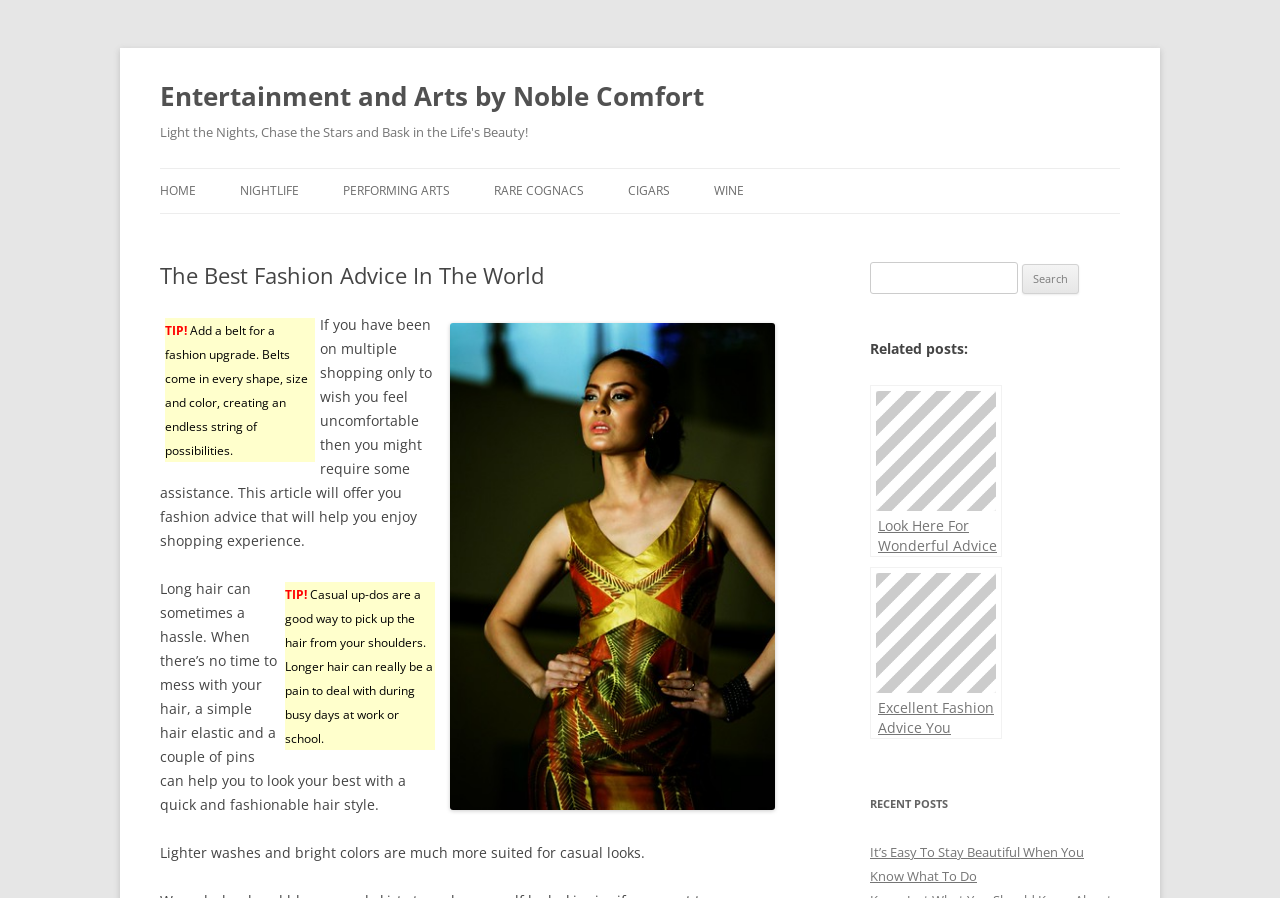What type of content is listed under 'Related posts:'?
Answer with a single word or phrase, using the screenshot for reference.

Links to other fashion articles